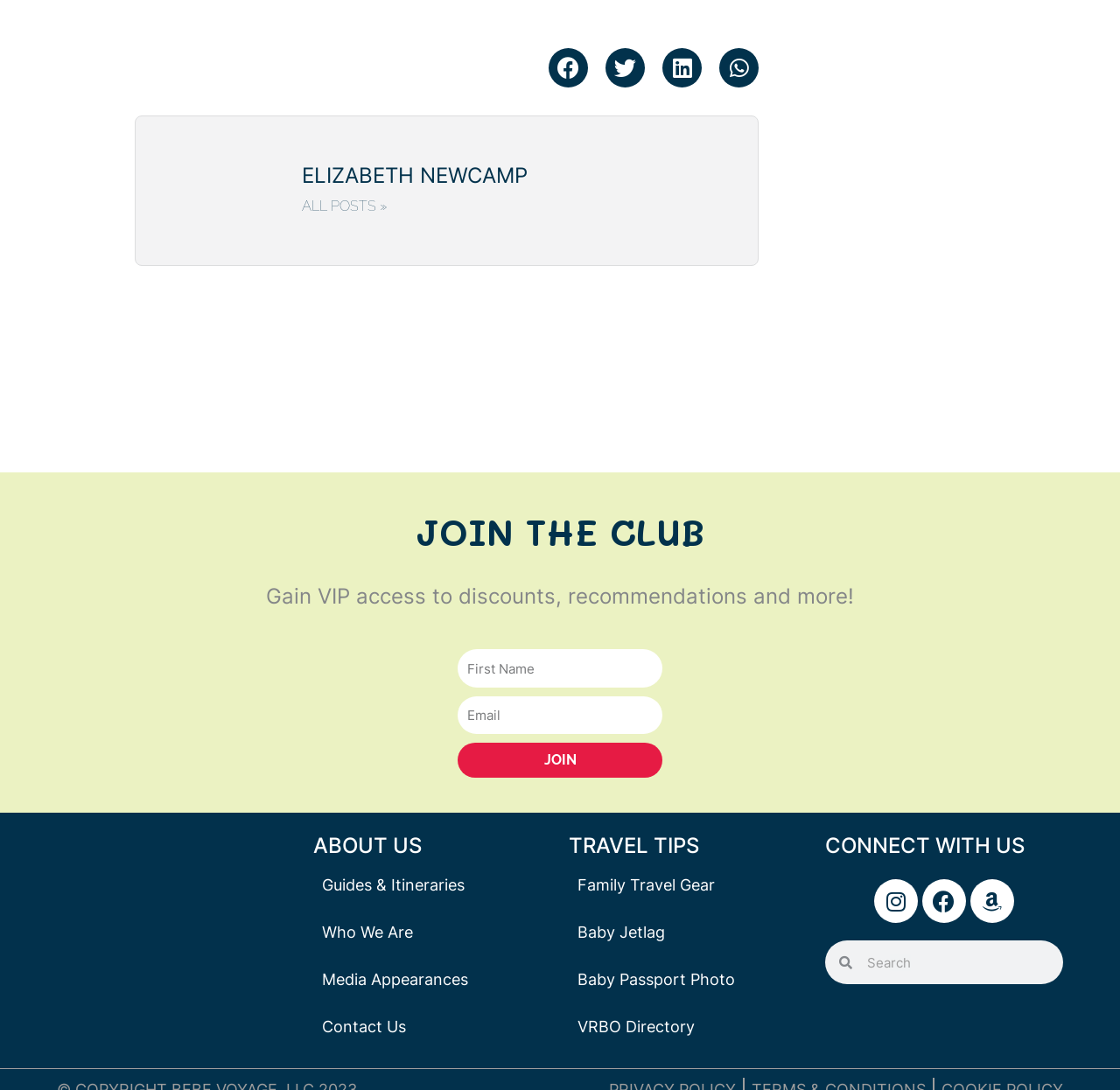Locate the UI element described by Amazon in the provided webpage screenshot. Return the bounding box coordinates in the format (top-left x, top-left y, bottom-right x, bottom-right y), ensuring all values are between 0 and 1.

[0.866, 0.807, 0.905, 0.847]